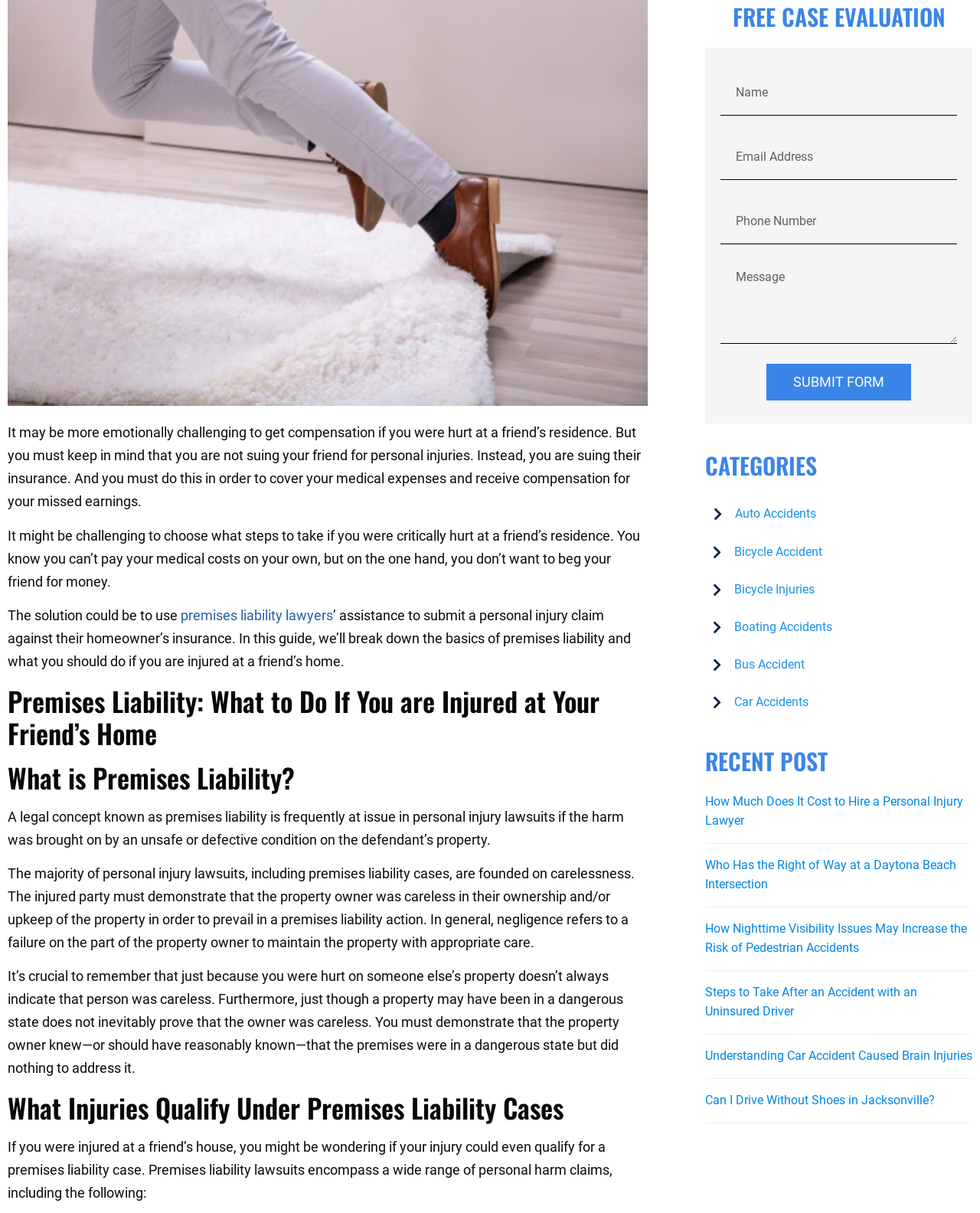Provide the bounding box coordinates of the HTML element this sentence describes: "name="form_fields[email]" placeholder="Email Address"". The bounding box coordinates consist of four float numbers between 0 and 1, i.e., [left, top, right, bottom].

[0.735, 0.111, 0.977, 0.148]